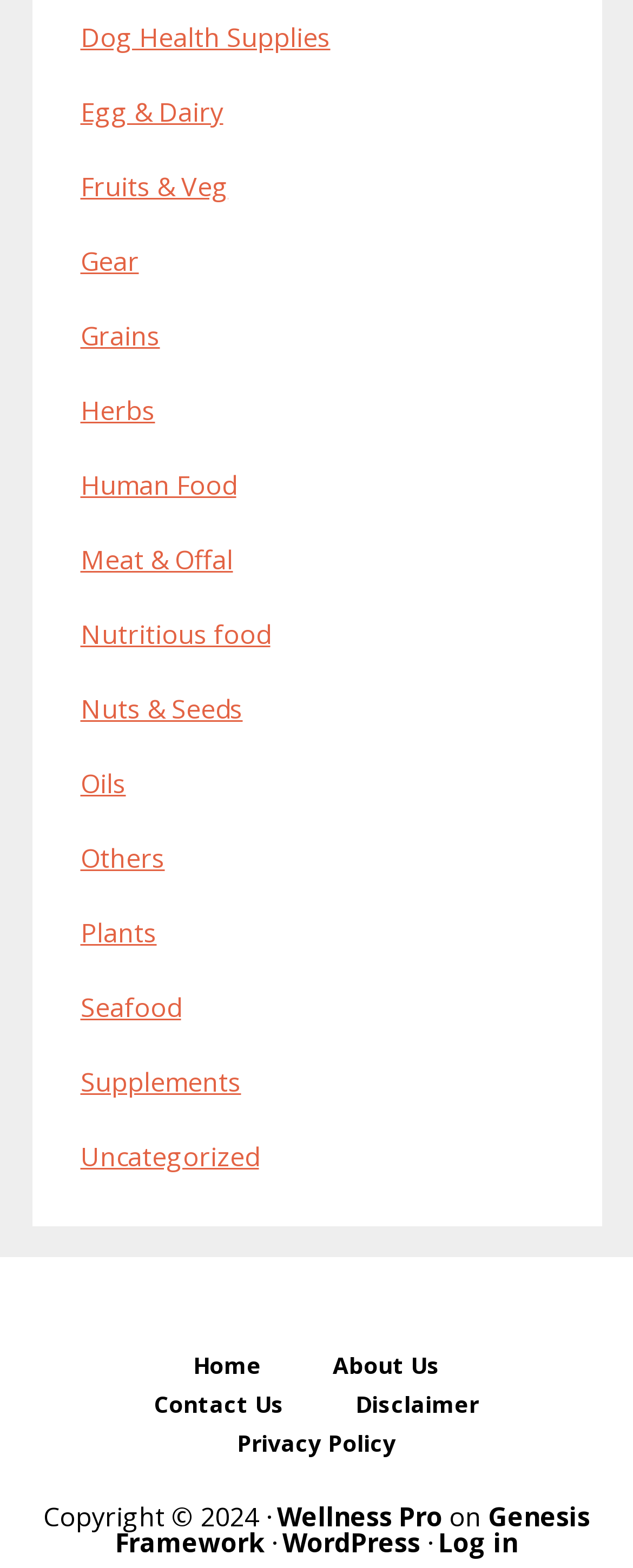Could you indicate the bounding box coordinates of the region to click in order to complete this instruction: "Go to Home".

[0.254, 0.864, 0.464, 0.888]